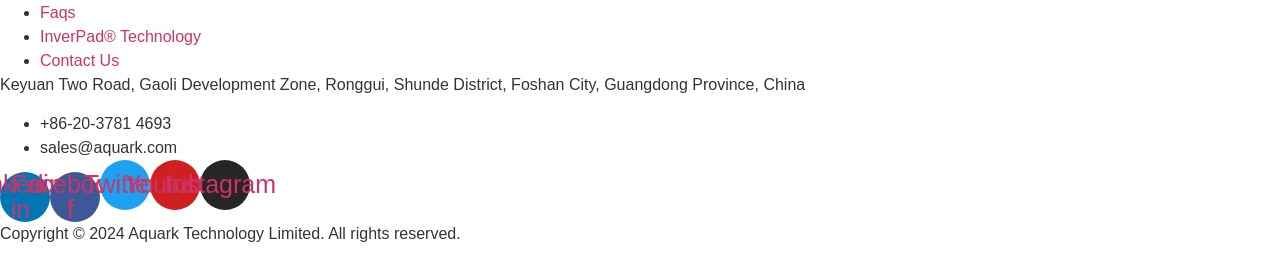What is the company's address?
Please give a well-detailed answer to the question.

I found the company's address by looking at the static text element located at the top of the webpage, which provides the full address of the company.